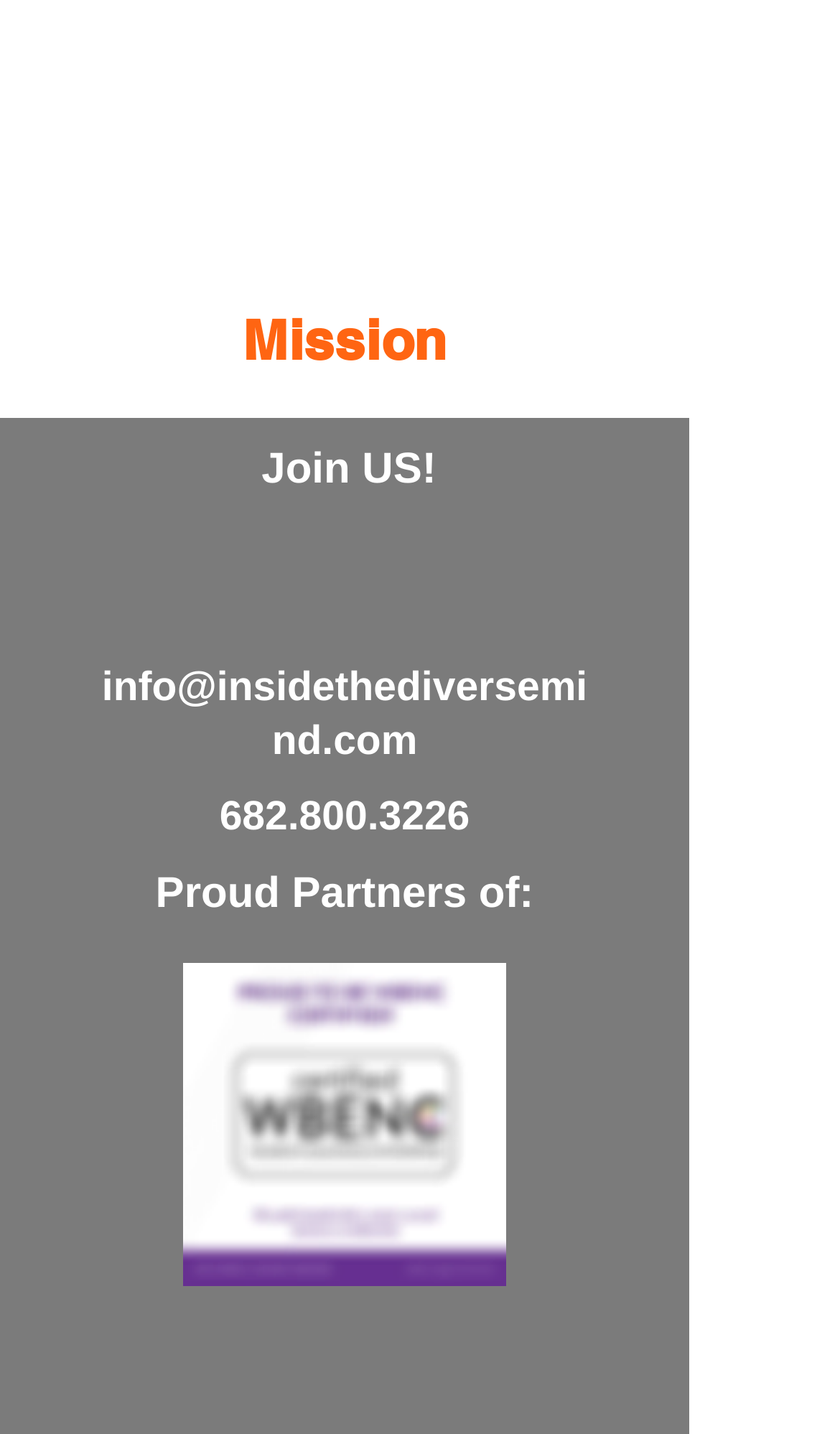Reply to the question with a single word or phrase:
How many social media platforms are listed?

4